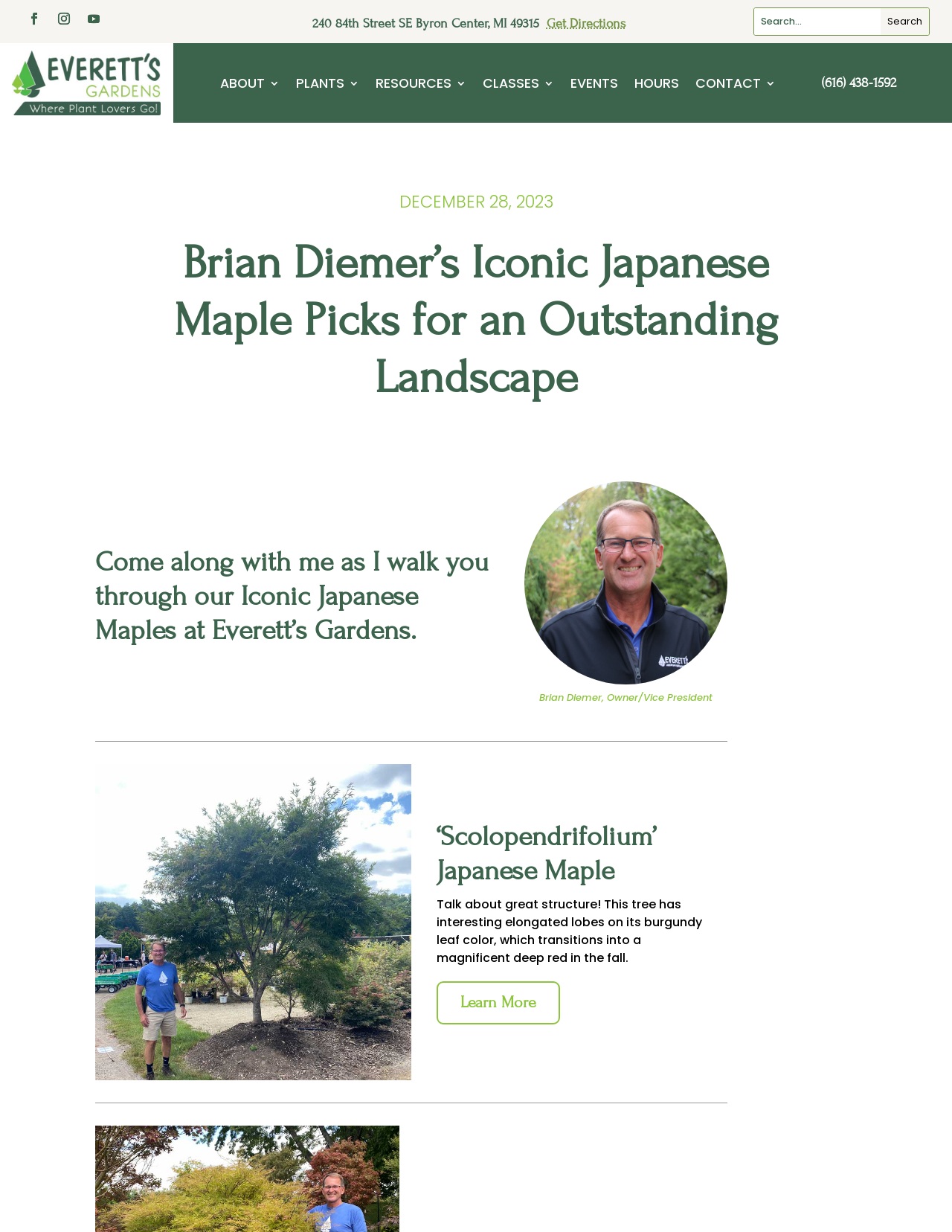Please identify the bounding box coordinates of the element that needs to be clicked to perform the following instruction: "View classes".

[0.507, 0.063, 0.582, 0.077]